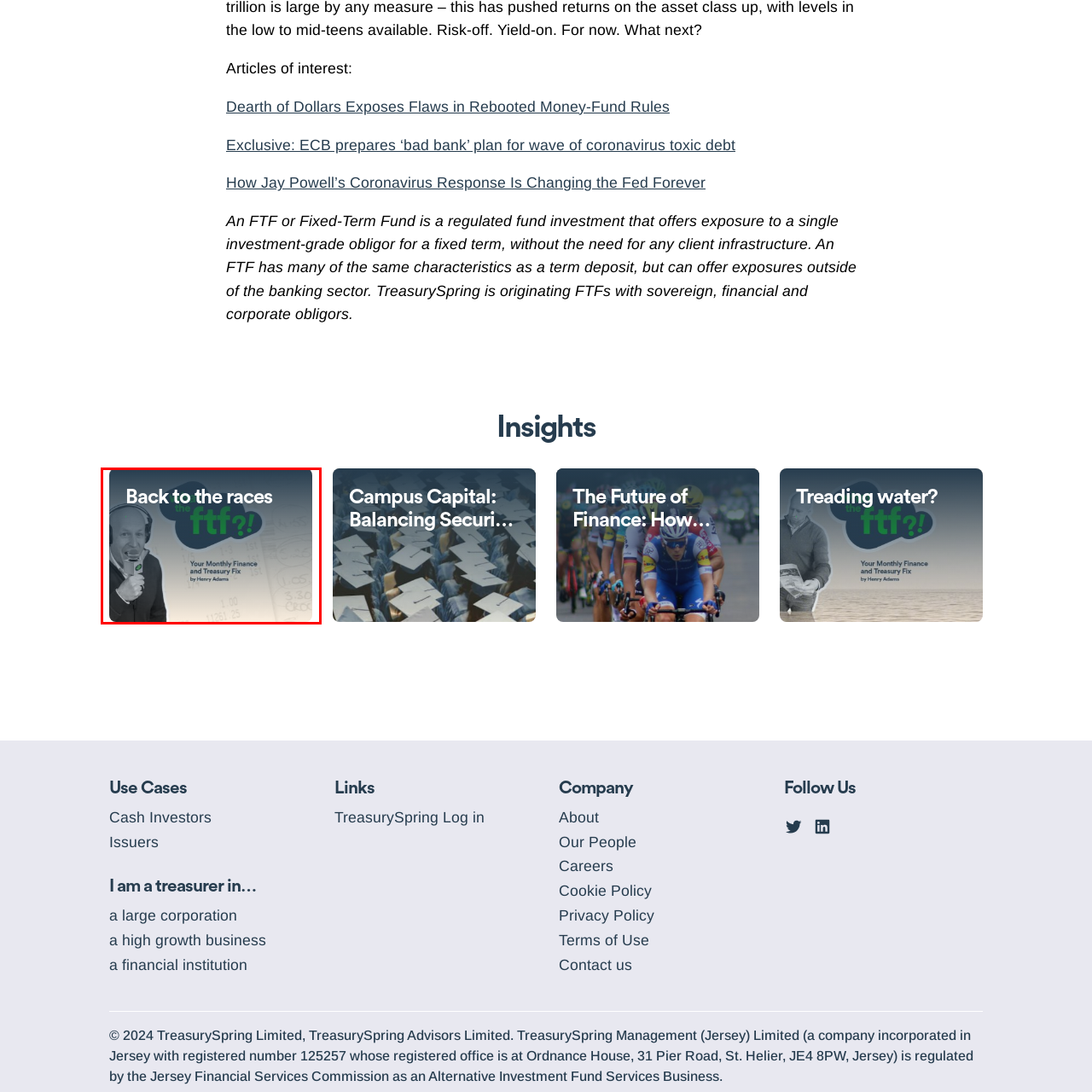What is the theme of the background?
Review the image highlighted by the red bounding box and respond with a brief answer in one word or phrase.

Finance